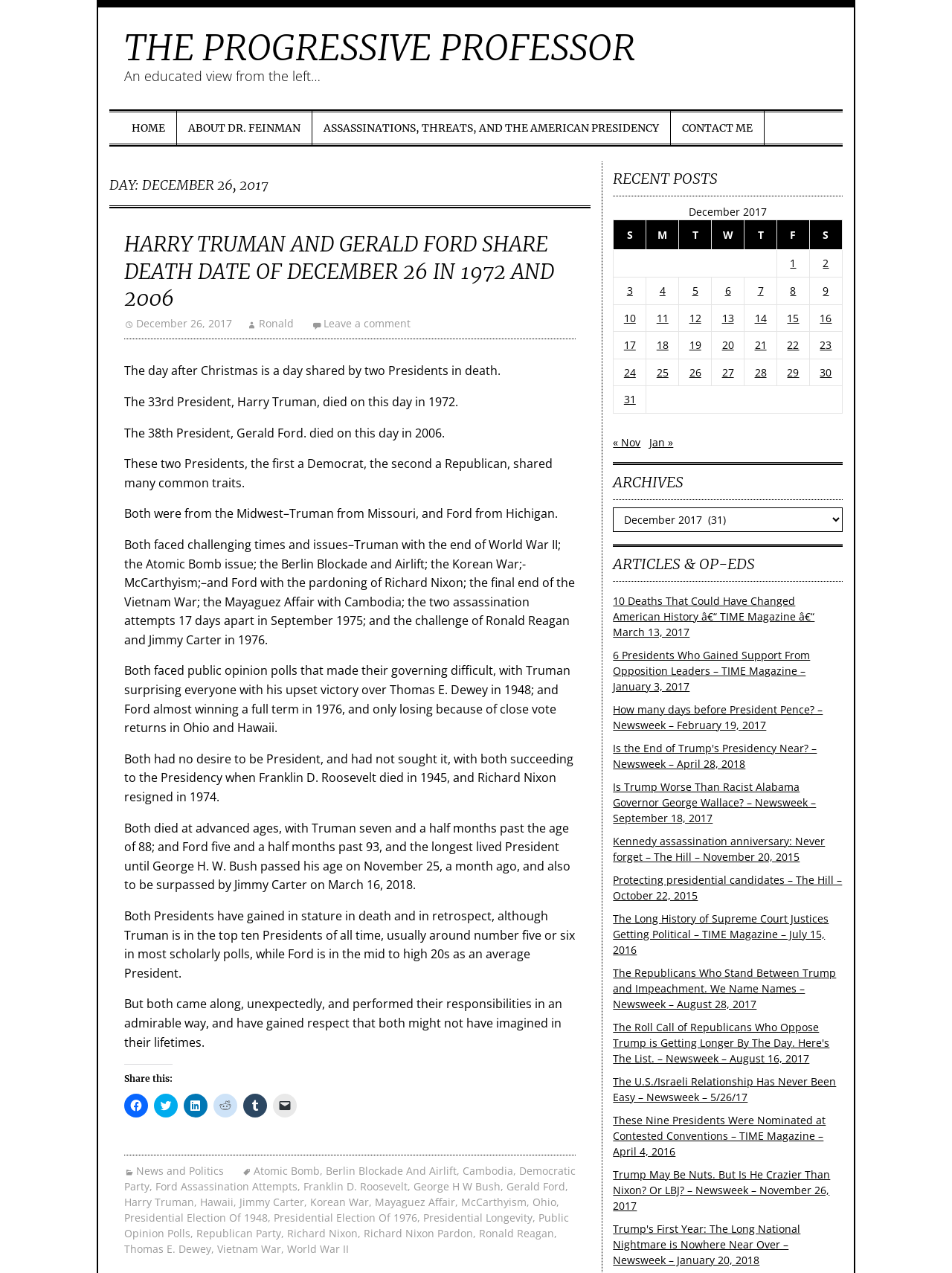Identify the bounding box coordinates of the region that should be clicked to execute the following instruction: "Click on the HOME link".

[0.127, 0.086, 0.186, 0.115]